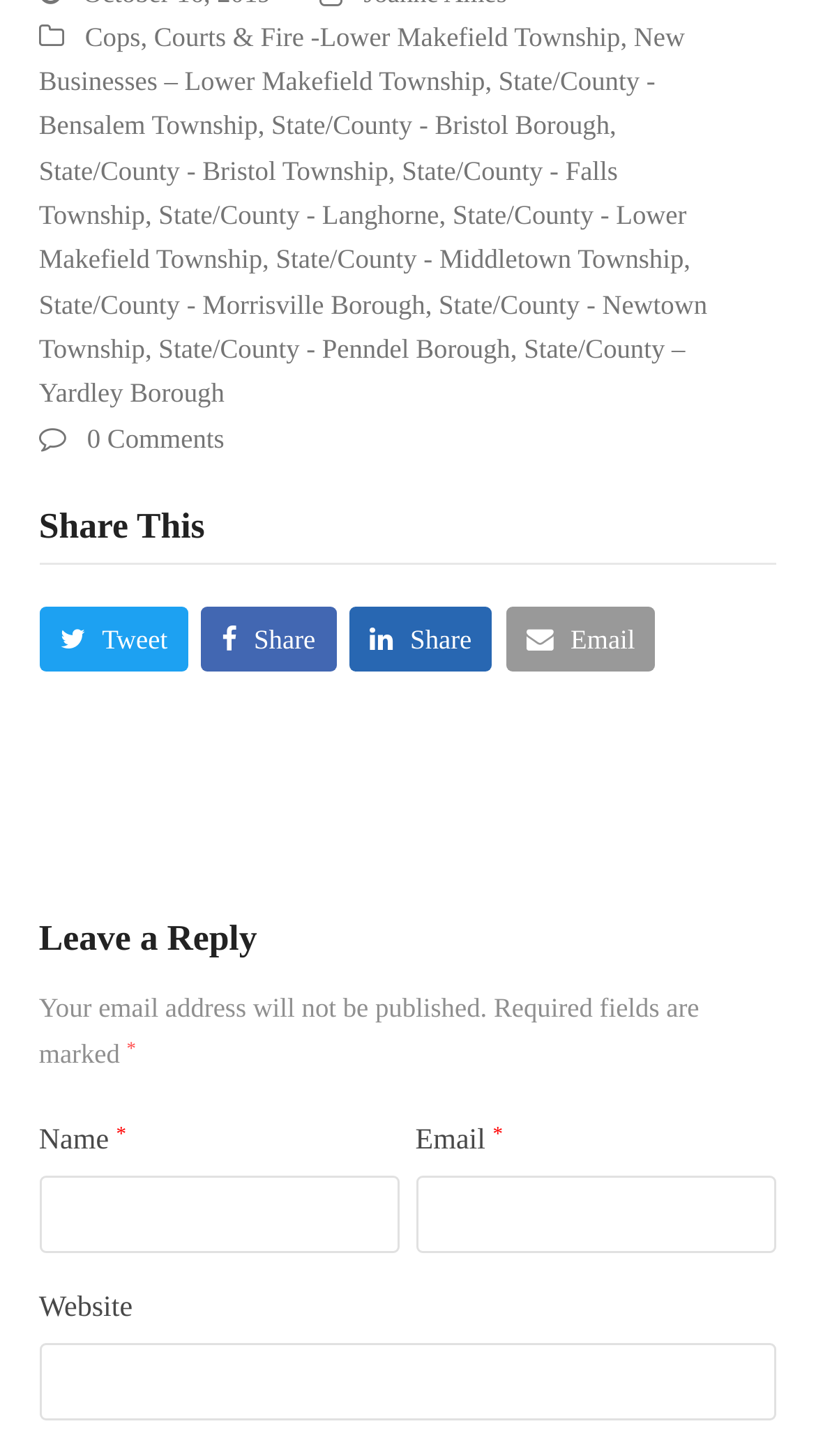Could you indicate the bounding box coordinates of the region to click in order to complete this instruction: "Leave a reply".

[0.048, 0.628, 0.952, 0.663]